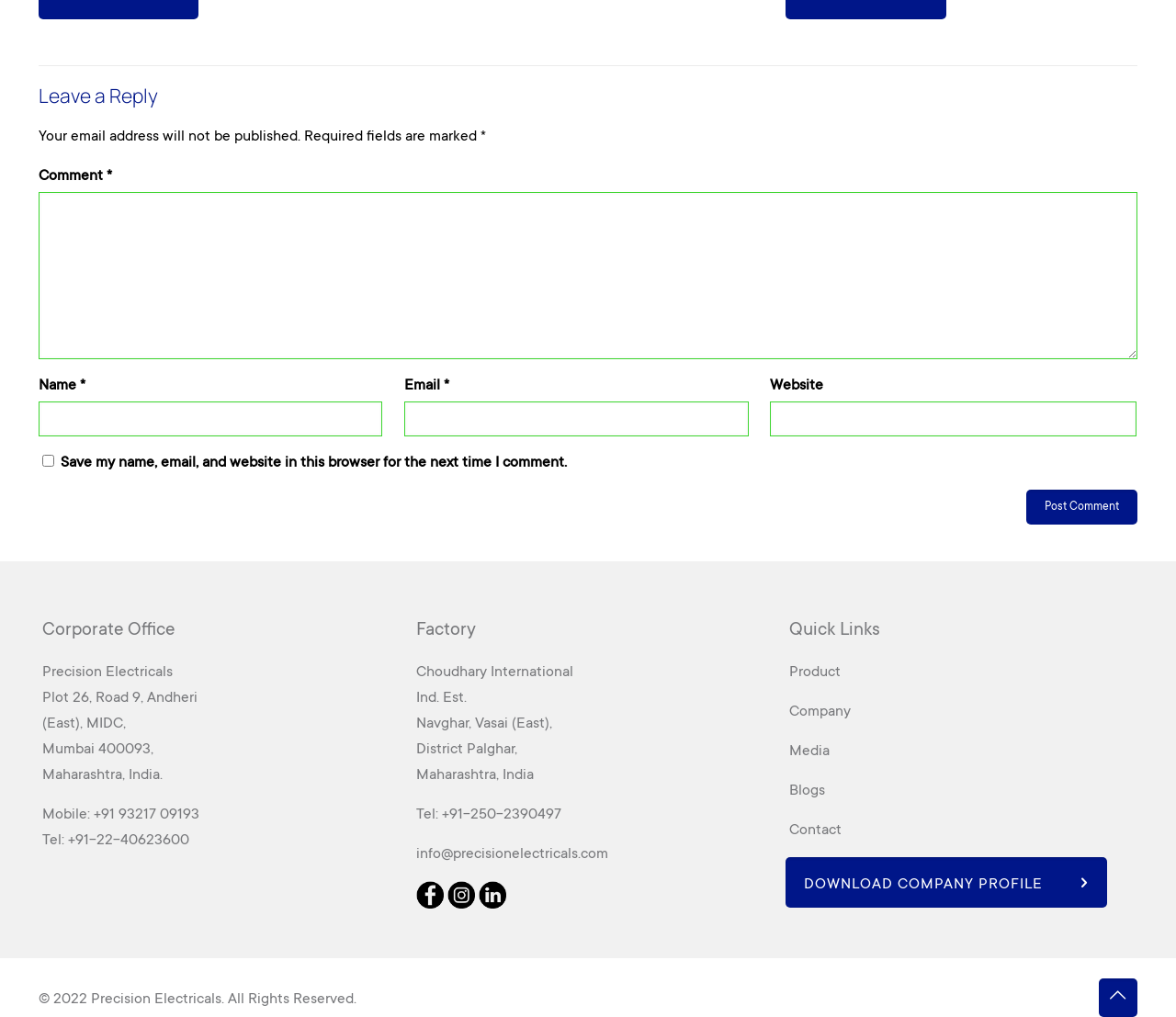What is the address of the Corporate Office?
Kindly answer the question with as much detail as you can.

The address of the Corporate Office can be found in the complementary section of the webpage, under the 'Corporate Office' heading, which provides the full address of the office.